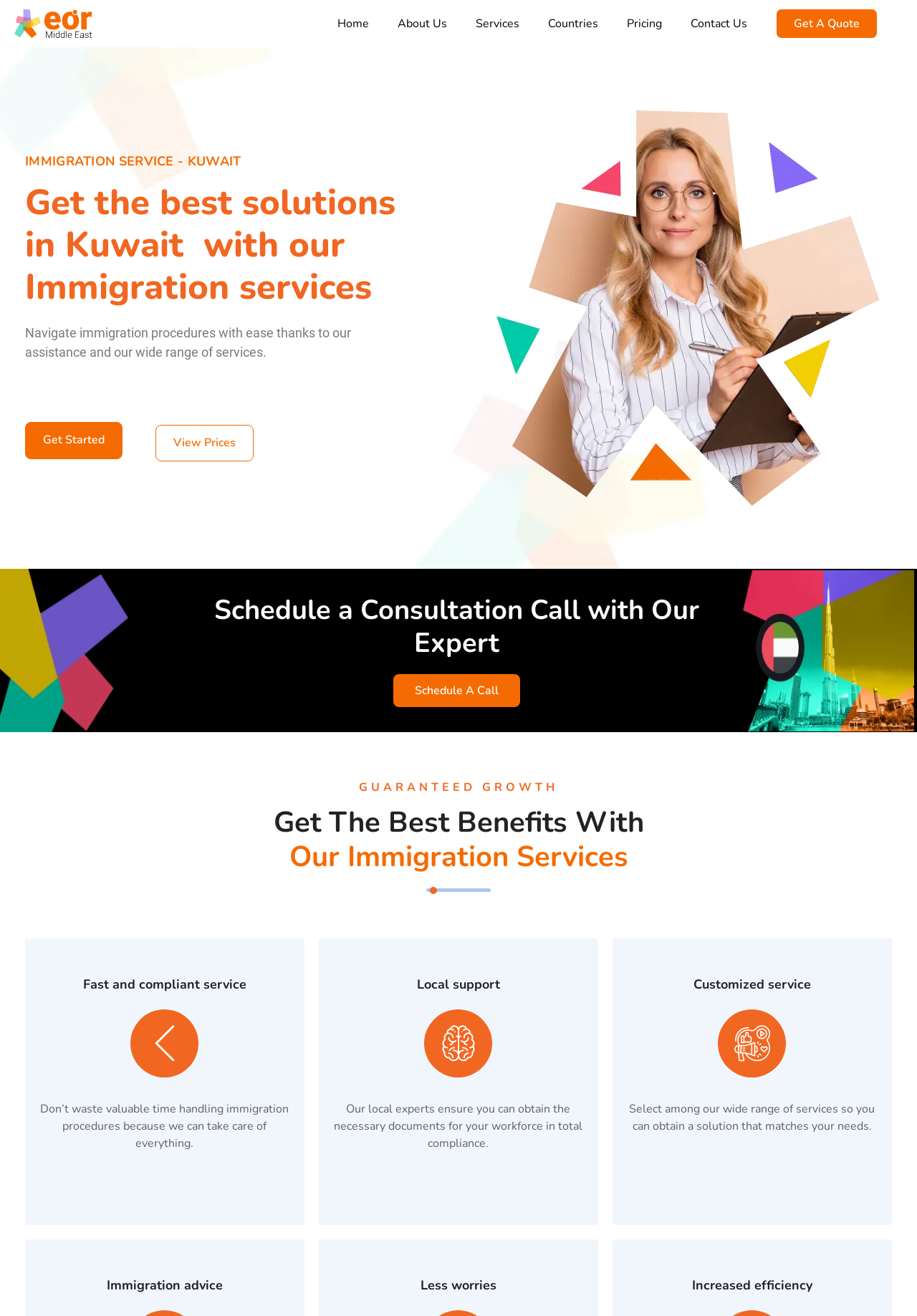Please find and report the primary heading text from the webpage.

Get the best solutions in Kuwait ​ with our Immigration services